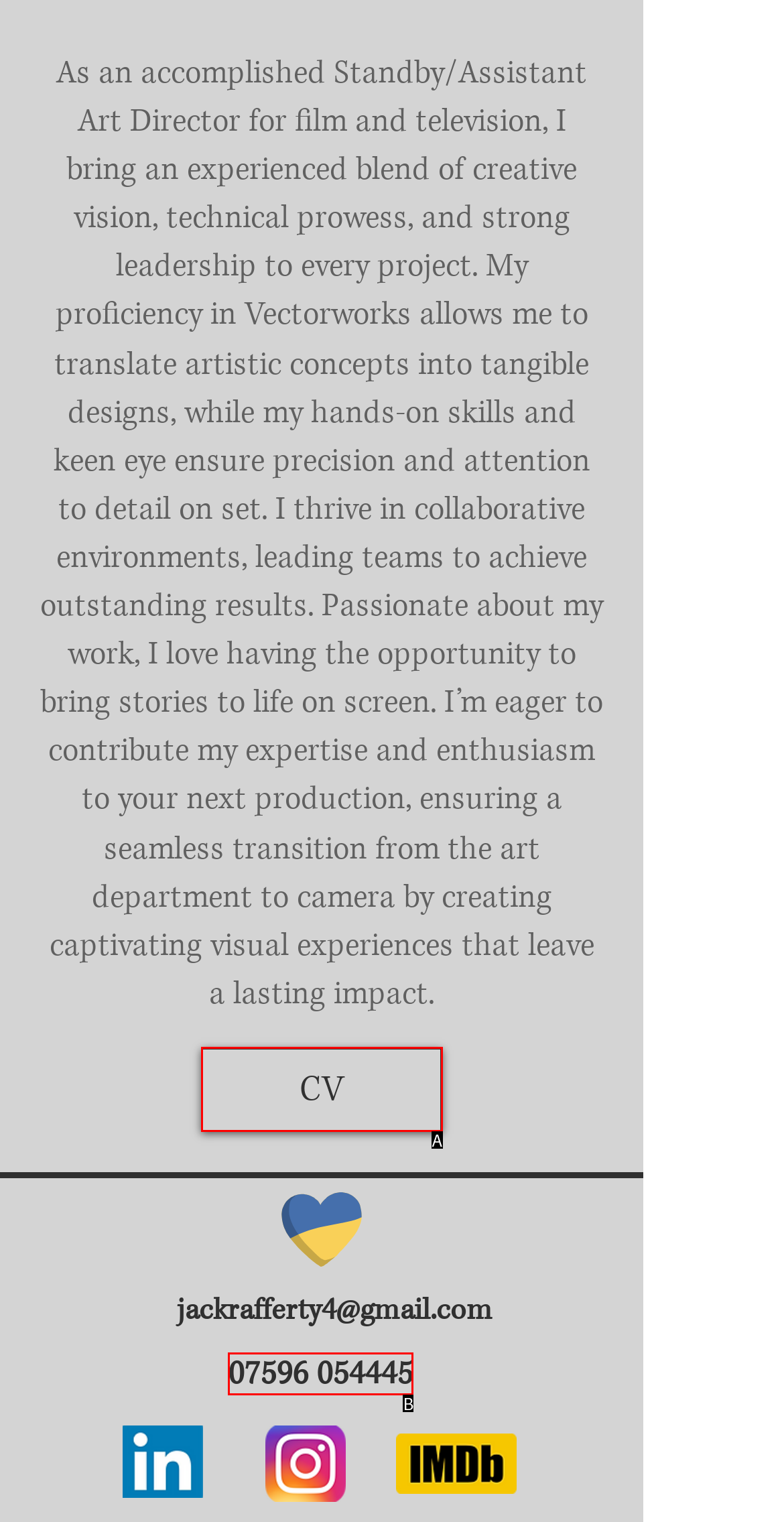Given the description: 07596 054445, pick the option that matches best and answer with the corresponding letter directly.

B